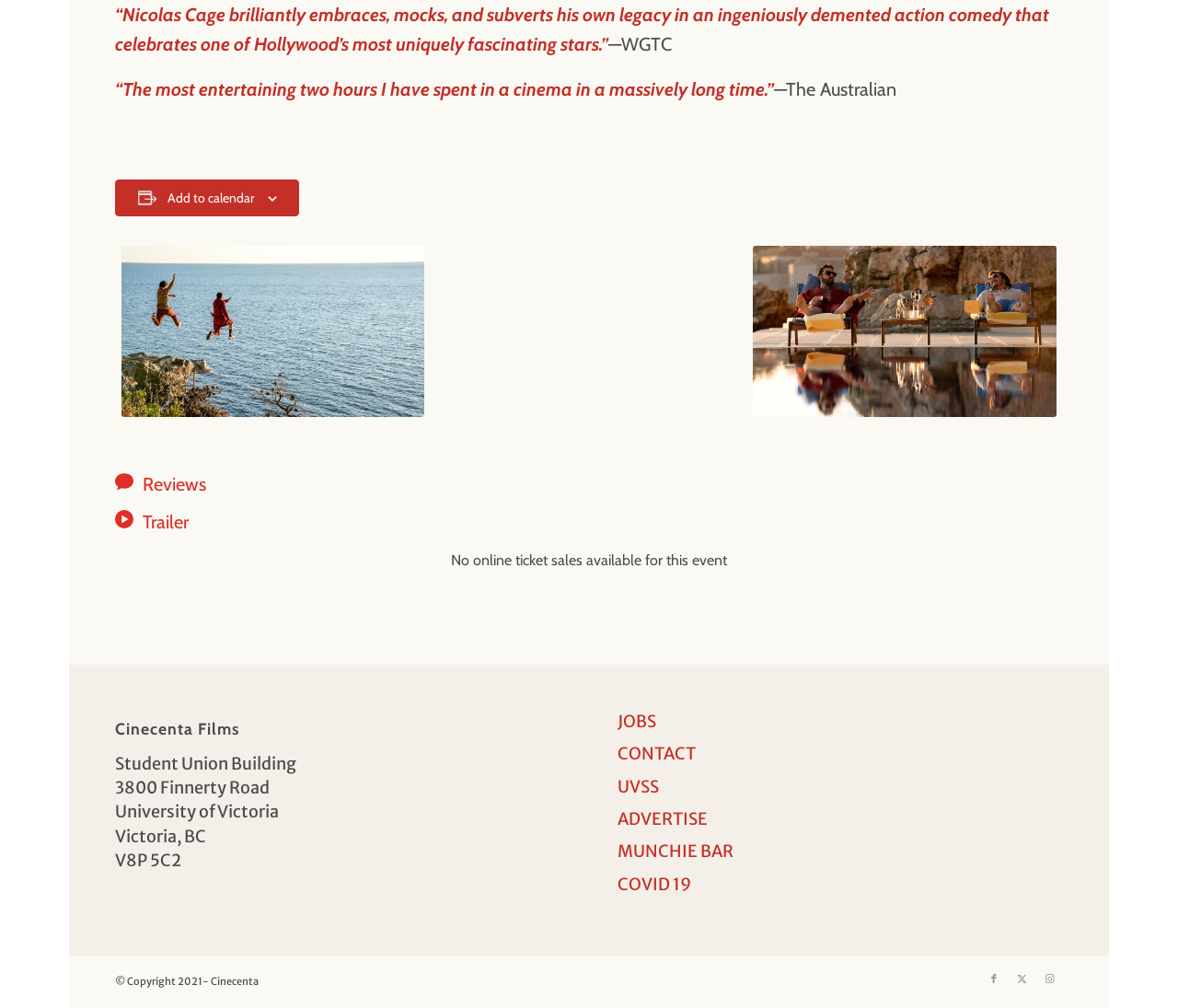What is the location of the Student Union Building?
Use the image to give a comprehensive and detailed response to the question.

The webpage provides the address of the Student Union Building, which is 3800 Finnerty Road, University of Victoria, Victoria, BC, V8P 5C2, indicating that the building is located on the University of Victoria campus.